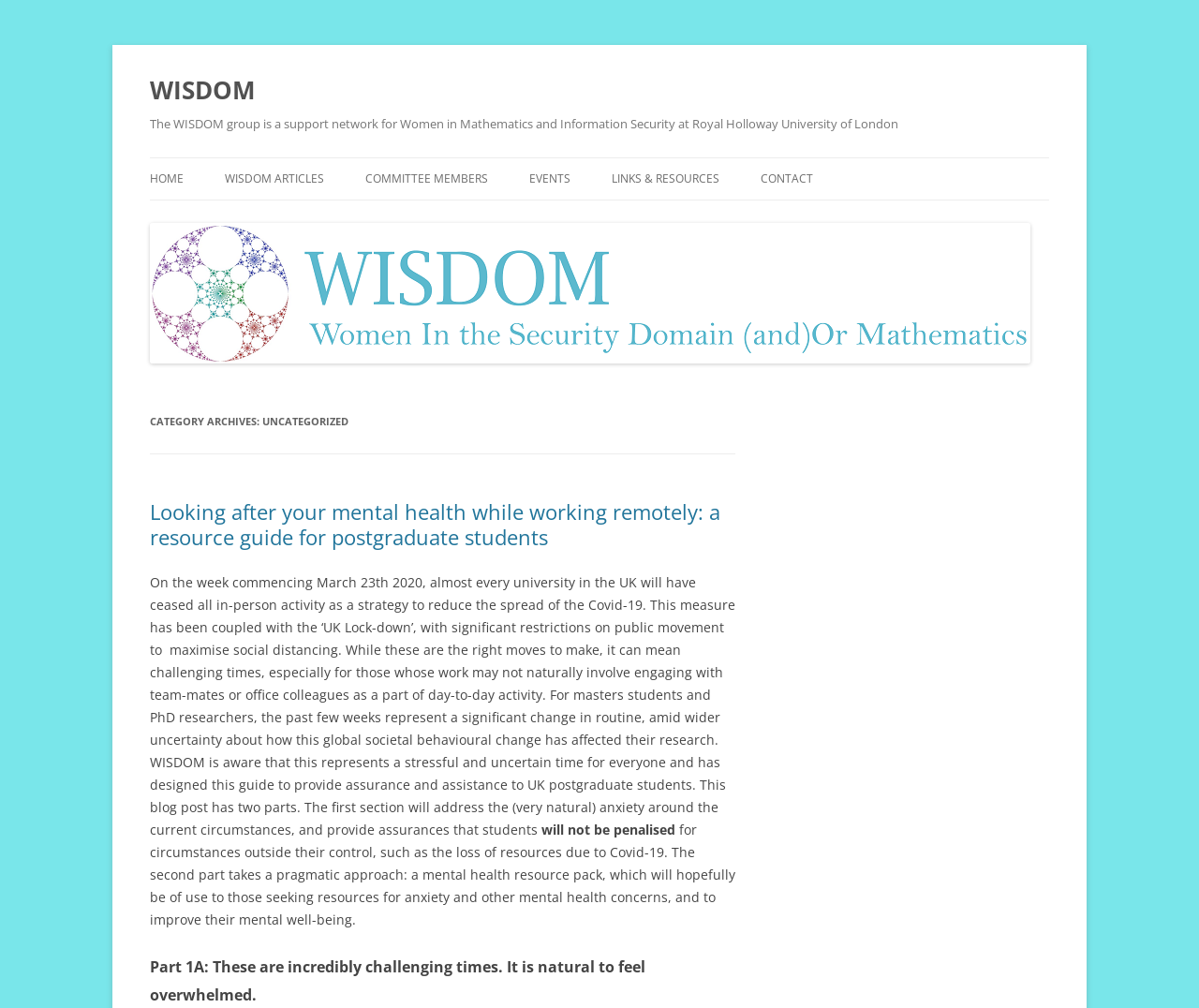Find and specify the bounding box coordinates that correspond to the clickable region for the instruction: "Click on HOME".

[0.125, 0.157, 0.153, 0.198]